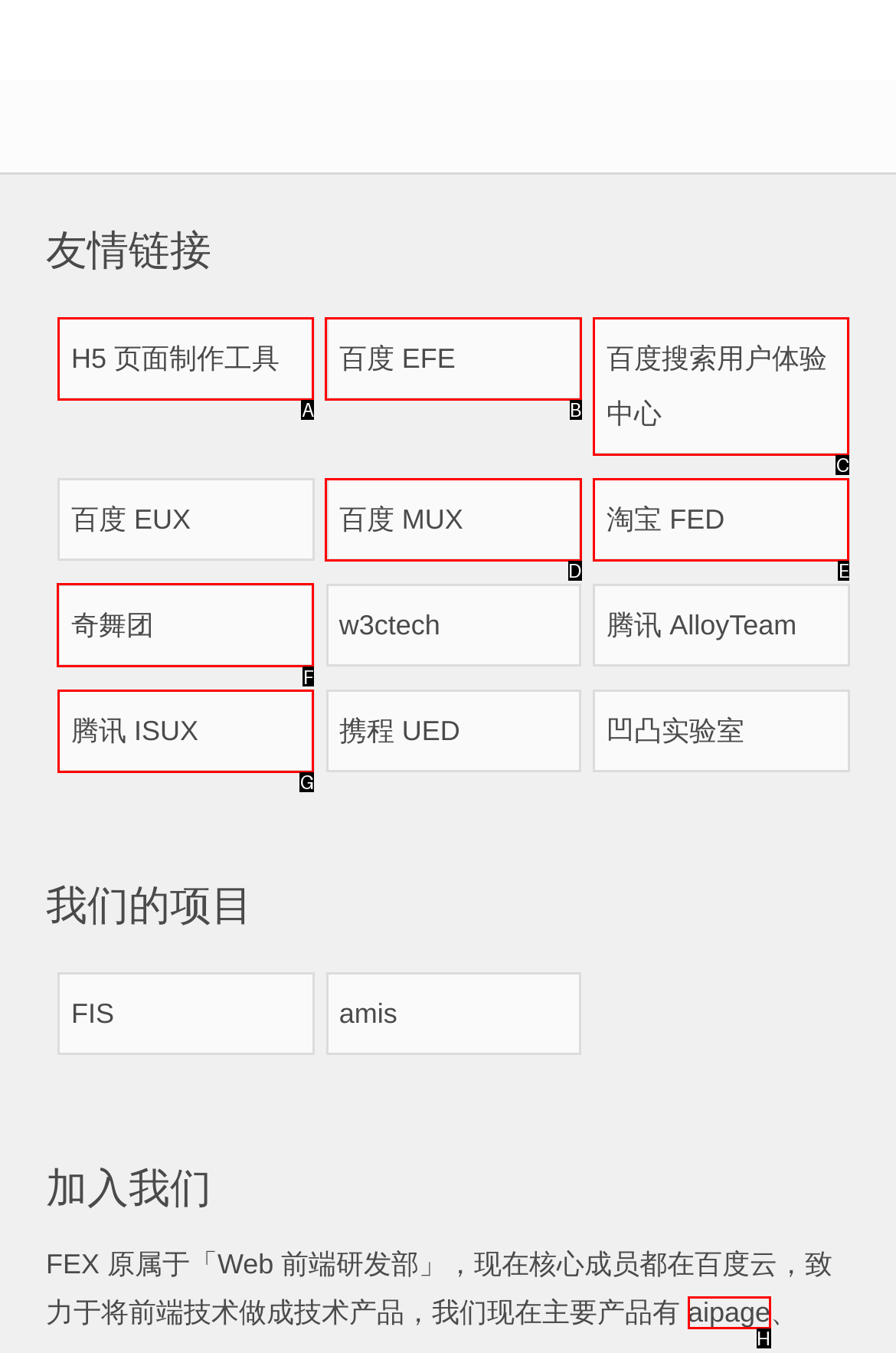To achieve the task: check out the 奇舞团 website, which HTML element do you need to click?
Respond with the letter of the correct option from the given choices.

F